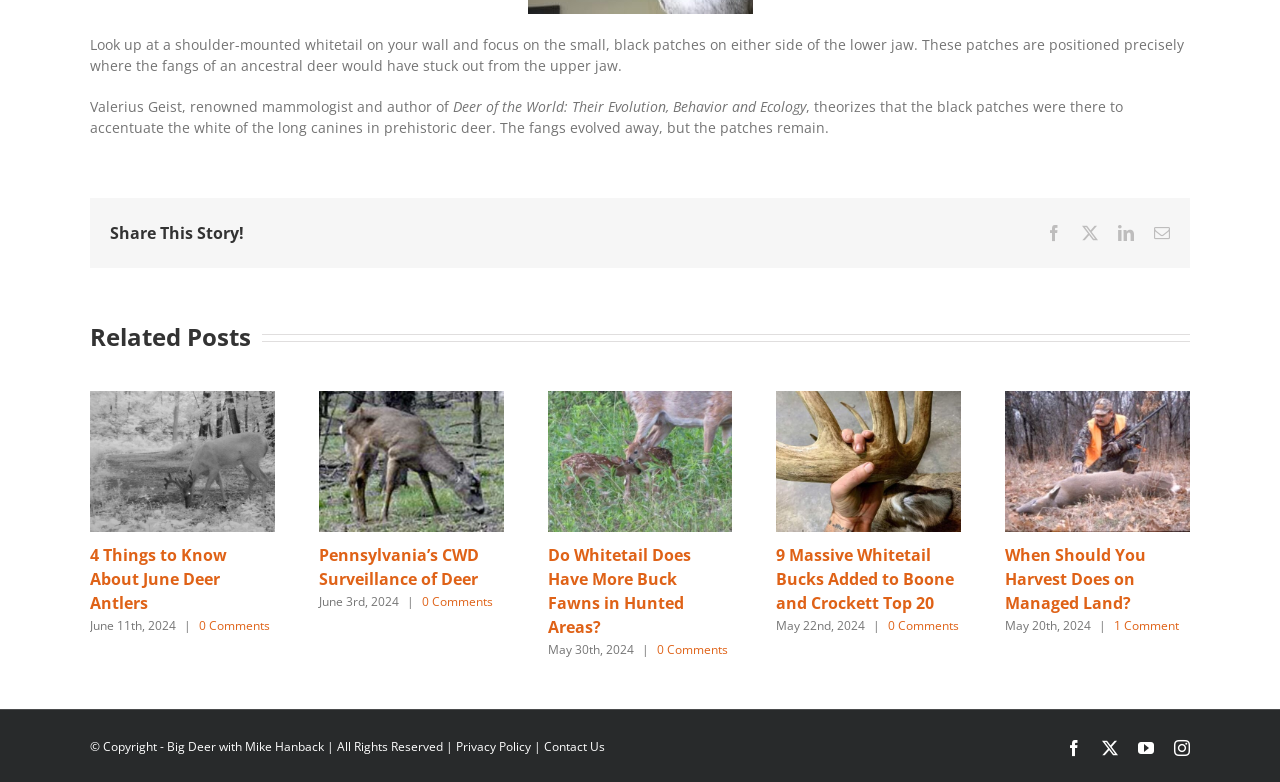Based on the provided description, "aria-label="Pennsylvania’s CWD Surveillance of Deer"", find the bounding box of the corresponding UI element in the screenshot.

[0.249, 0.5, 0.393, 0.524]